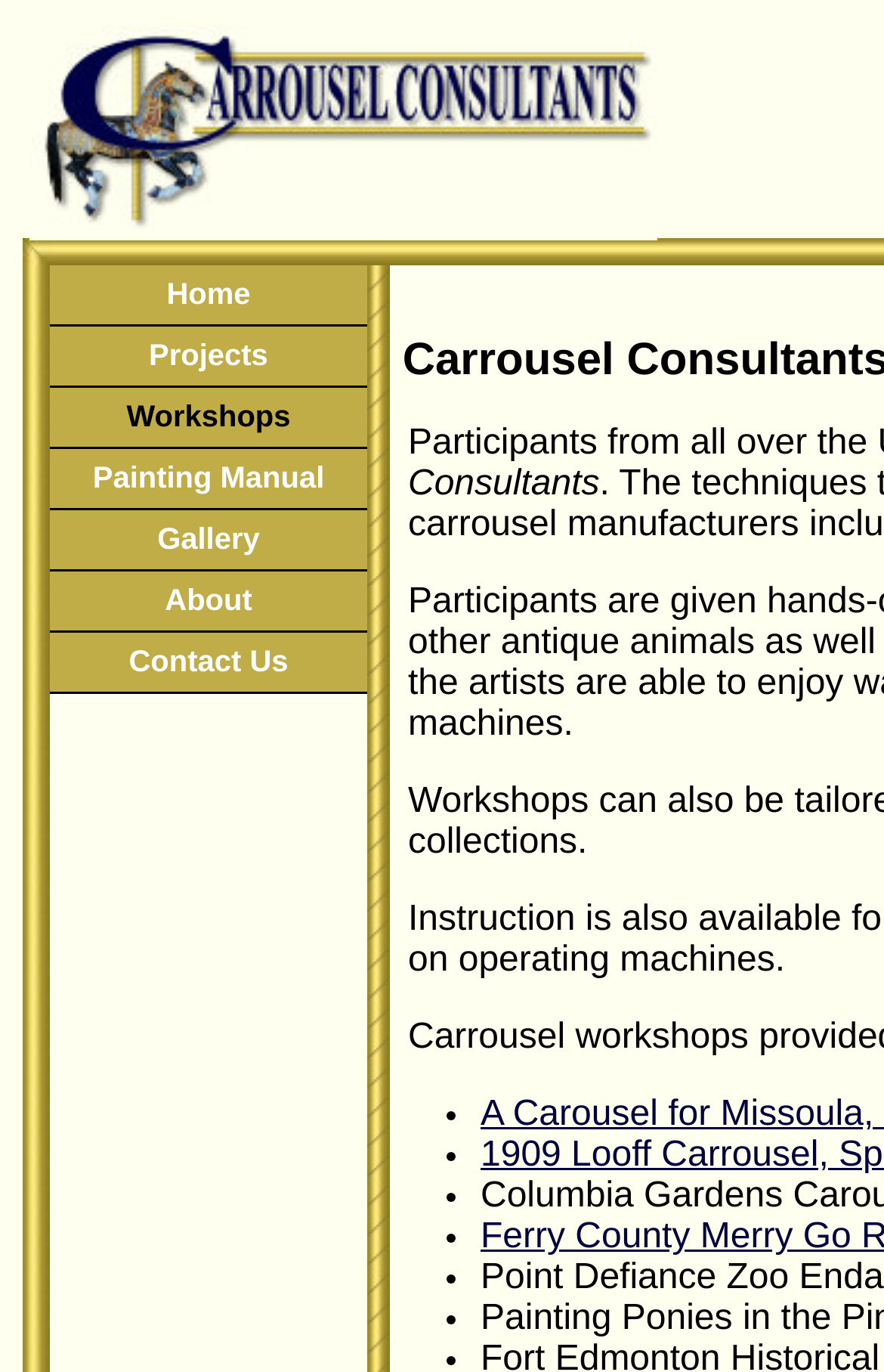Given the content of the image, can you provide a detailed answer to the question?
How many list markers are on the webpage?

There are 6 ListMarker elements on the webpage, each represented by a bullet point, indicating a list of items.